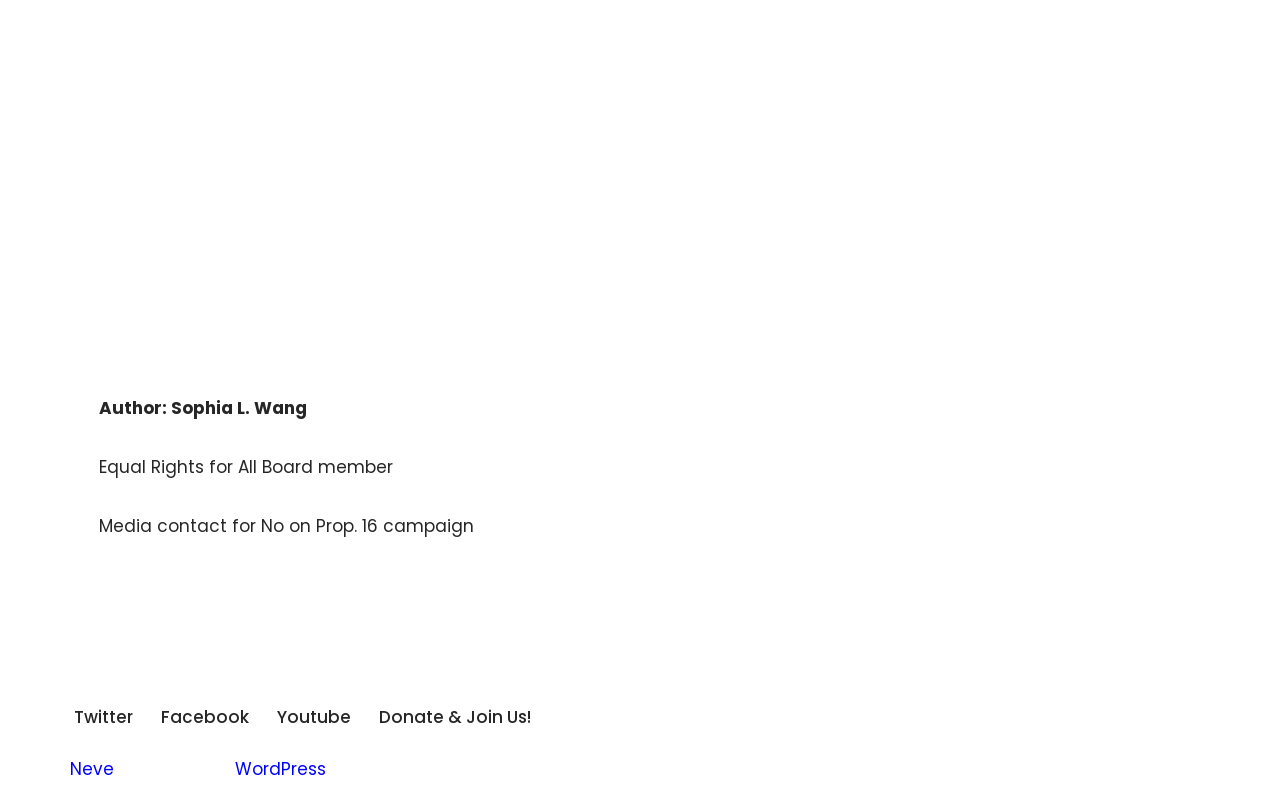Identify the bounding box coordinates for the UI element described as: "Contact info DAF Limited UK".

None